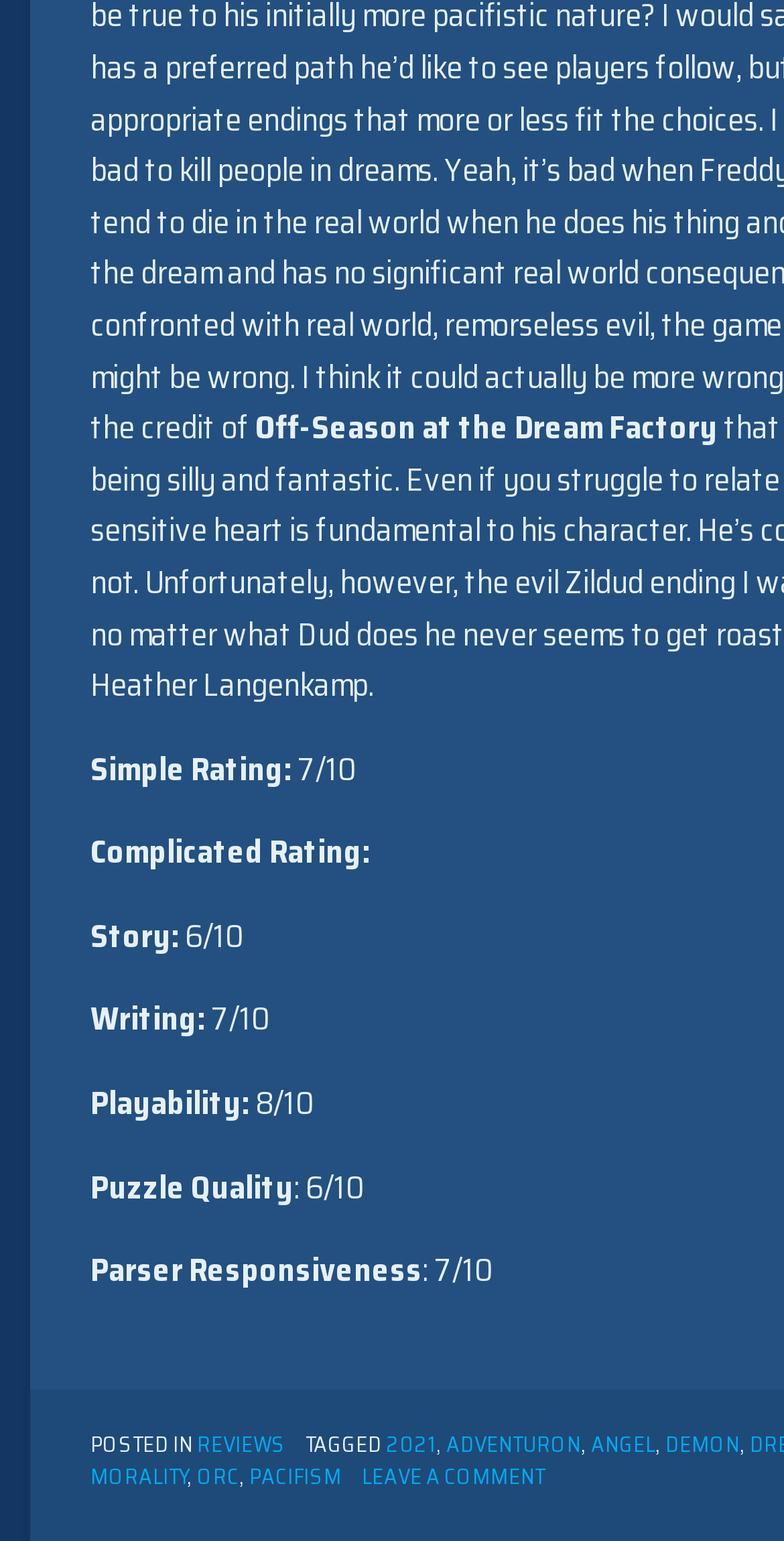What is the category of the game 'Off-Season at the Dream Factory'?
Kindly offer a detailed explanation using the data available in the image.

The category of the game can be found in the section labeled 'TAGGED' which lists several categories including 'ADVENTURON'.